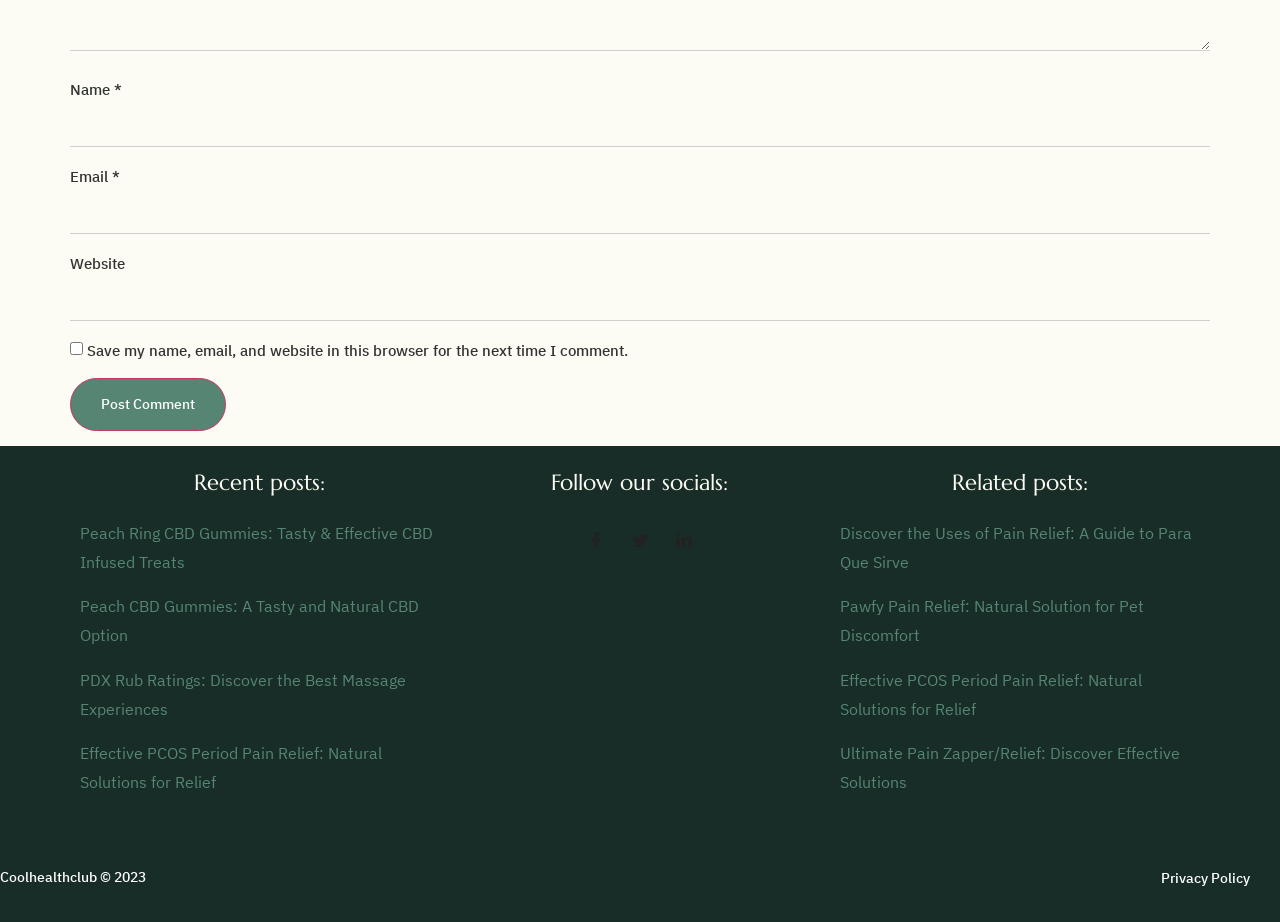Please determine the bounding box coordinates of the element to click in order to execute the following instruction: "Visit the Peach Ring CBD Gummies page". The coordinates should be four float numbers between 0 and 1, specified as [left, top, right, bottom].

[0.062, 0.563, 0.344, 0.625]